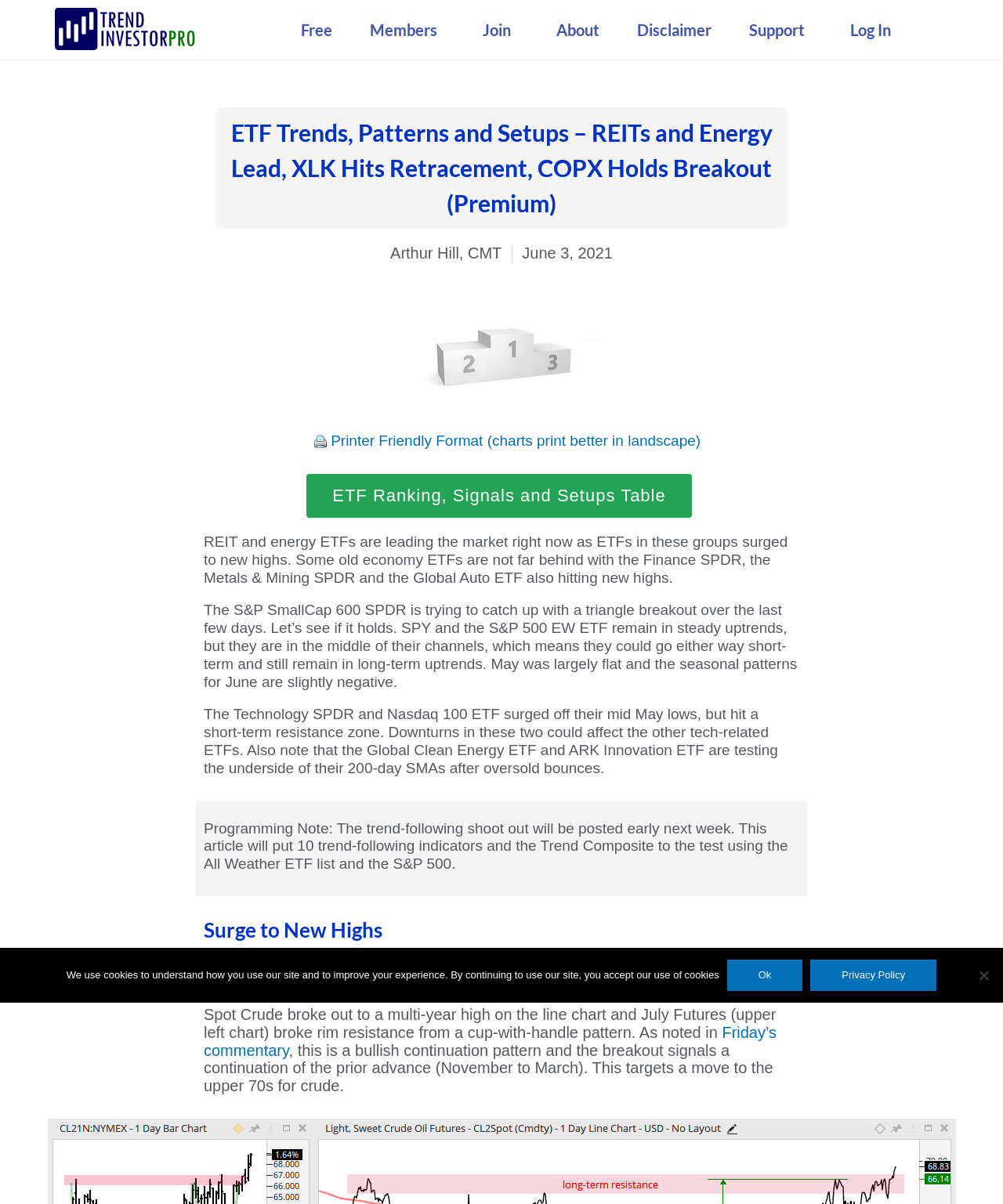Determine the bounding box coordinates of the clickable region to execute the instruction: "Click on the 'Friday’s commentary' link". The coordinates should be four float numbers between 0 and 1, denoted as [left, top, right, bottom].

[0.203, 0.85, 0.774, 0.879]